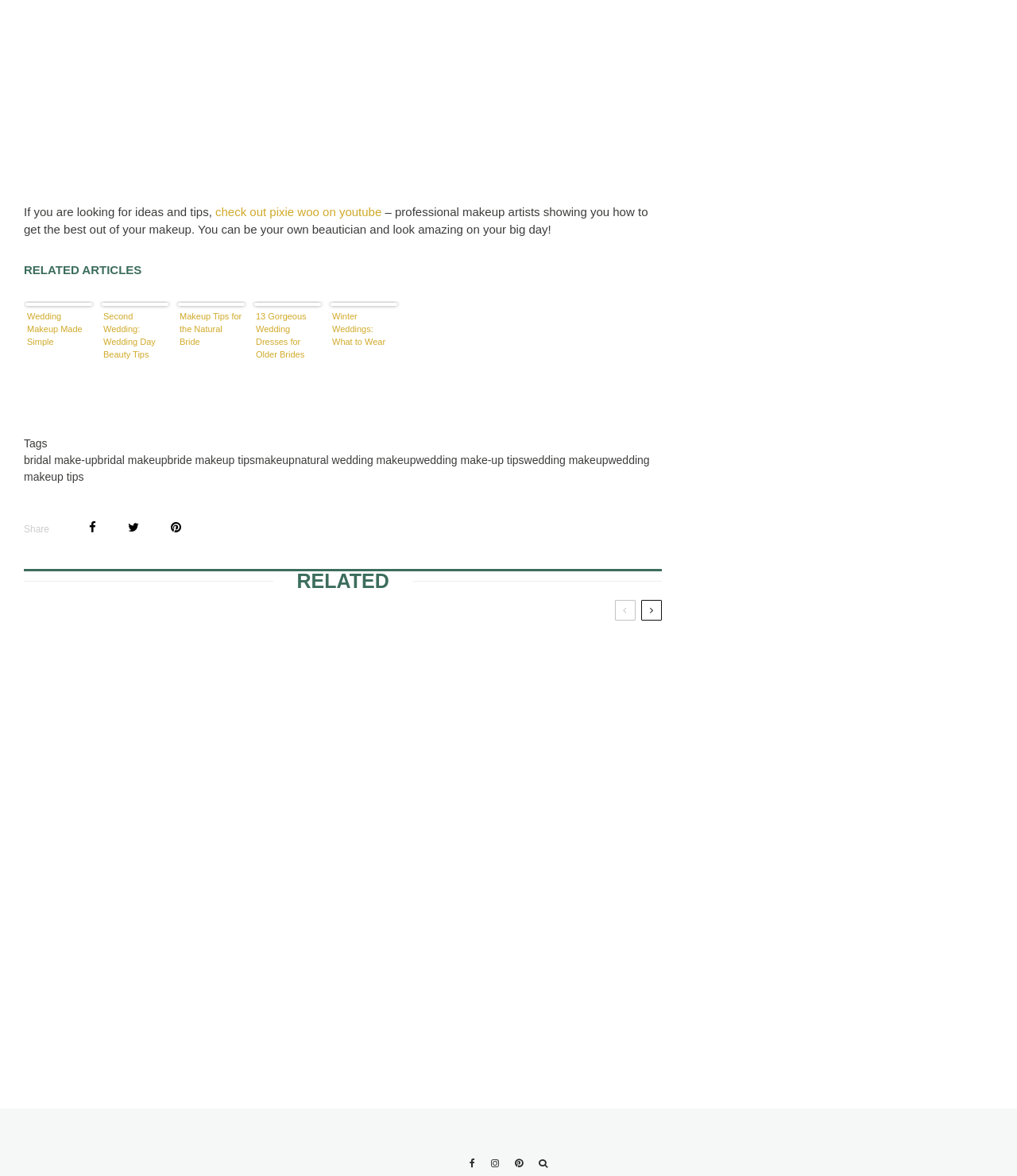What is the topic of the webpage?
Refer to the image and give a detailed response to the question.

Based on the content of the webpage, including the links and headings, it appears that the topic of the webpage is related to weddings, providing information and tips for brides-to-be.